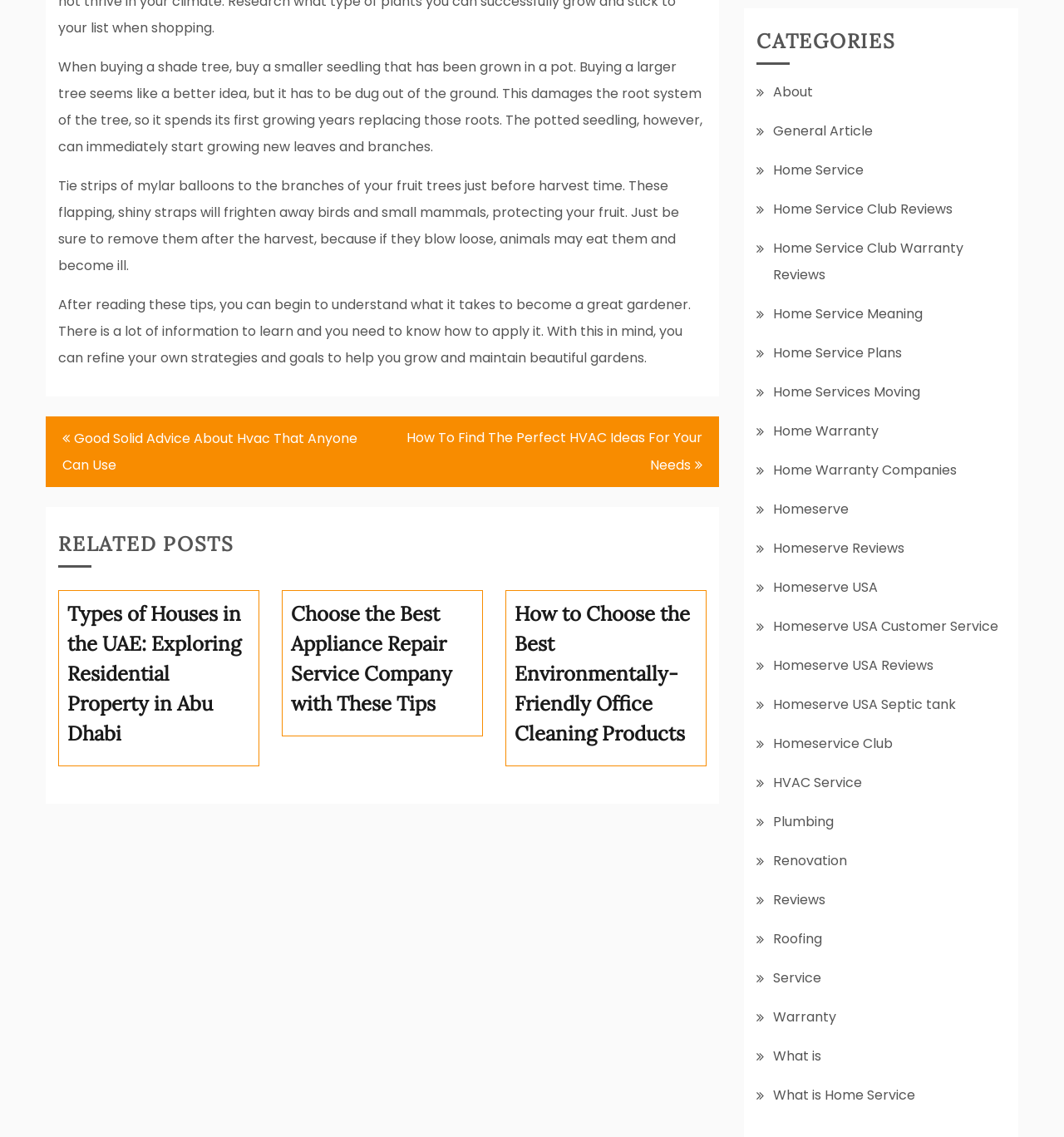Given the description "Home Service Club Reviews", determine the bounding box of the corresponding UI element.

[0.727, 0.175, 0.895, 0.192]